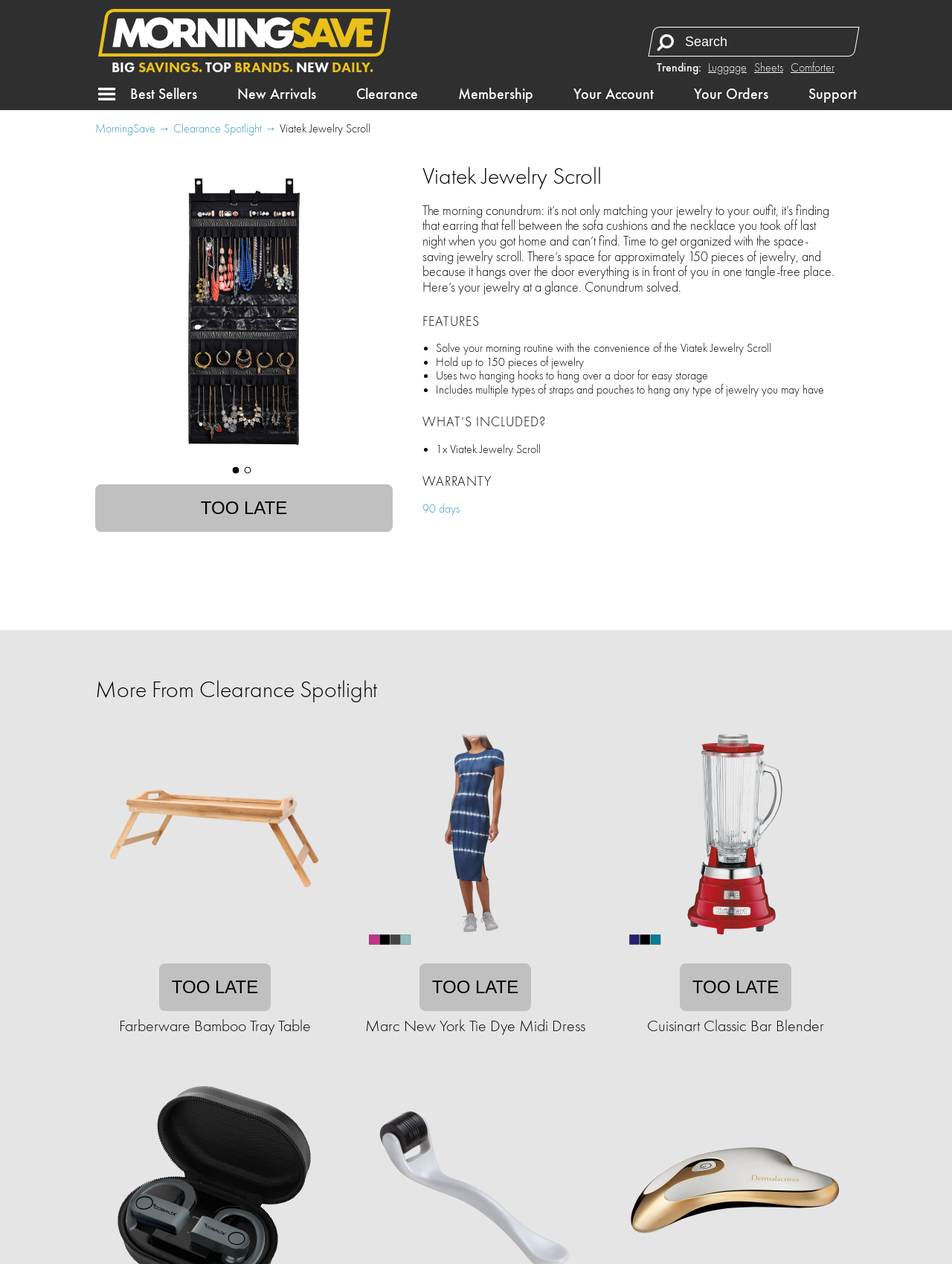Return the bounding box coordinates of the UI element that corresponds to this description: "100+ Sold". The coordinates must be given as four float numbers in the range of 0 and 1, [left, top, right, bottom].

[0.041, 0.582, 0.135, 0.659]